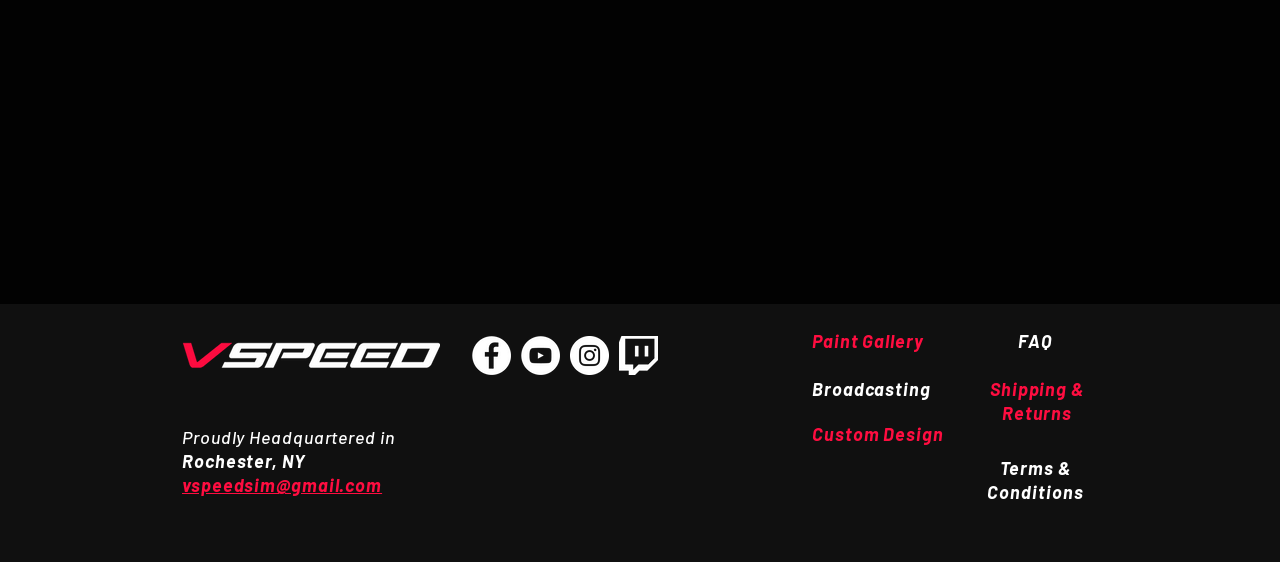What are the three main services offered?
Please provide a comprehensive and detailed answer to the question.

I found the answer by looking at the link elements with the texts 'Paint Gallery', 'Broadcasting', and 'Custom Design', which are likely the main services offered by the company.